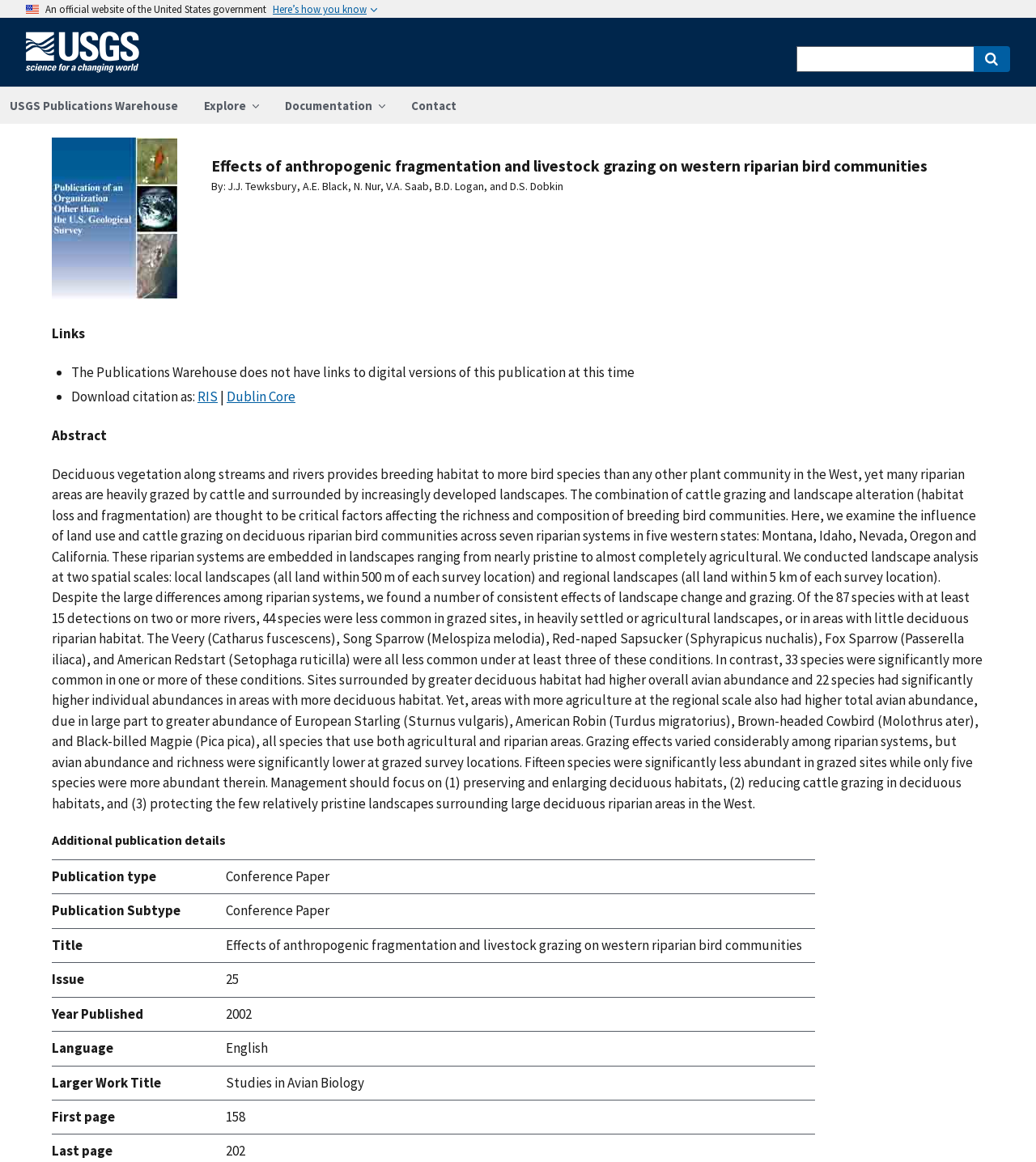Use the details in the image to answer the question thoroughly: 
What is the publication type of this paper?

I found the answer by looking at the table with the heading 'Publication type' which indicates that the publication type of this paper is a Conference Paper.